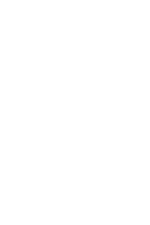Explain in detail what you see in the image.

The image features the "Dress 305 890VOLCANO," a stylish strap dress highlighted on the OSKA Netherlands website. This piece is designed with classic tailoring blended seamlessly with modern aesthetics, perfect for layering in winter. It showcases wide straps, a V-neckline, and functional stitched seam pockets, all contributing to a feminine A-line silhouette that elegantly emphasizes movement. The dress is made from 100% cotton twill, promising both comfort and durability. However, it is currently out of stock, as indicated on the page. The accompanying text elaborates on the dress's features, recommending it be worn over light knitwear or jersey for a chic look.